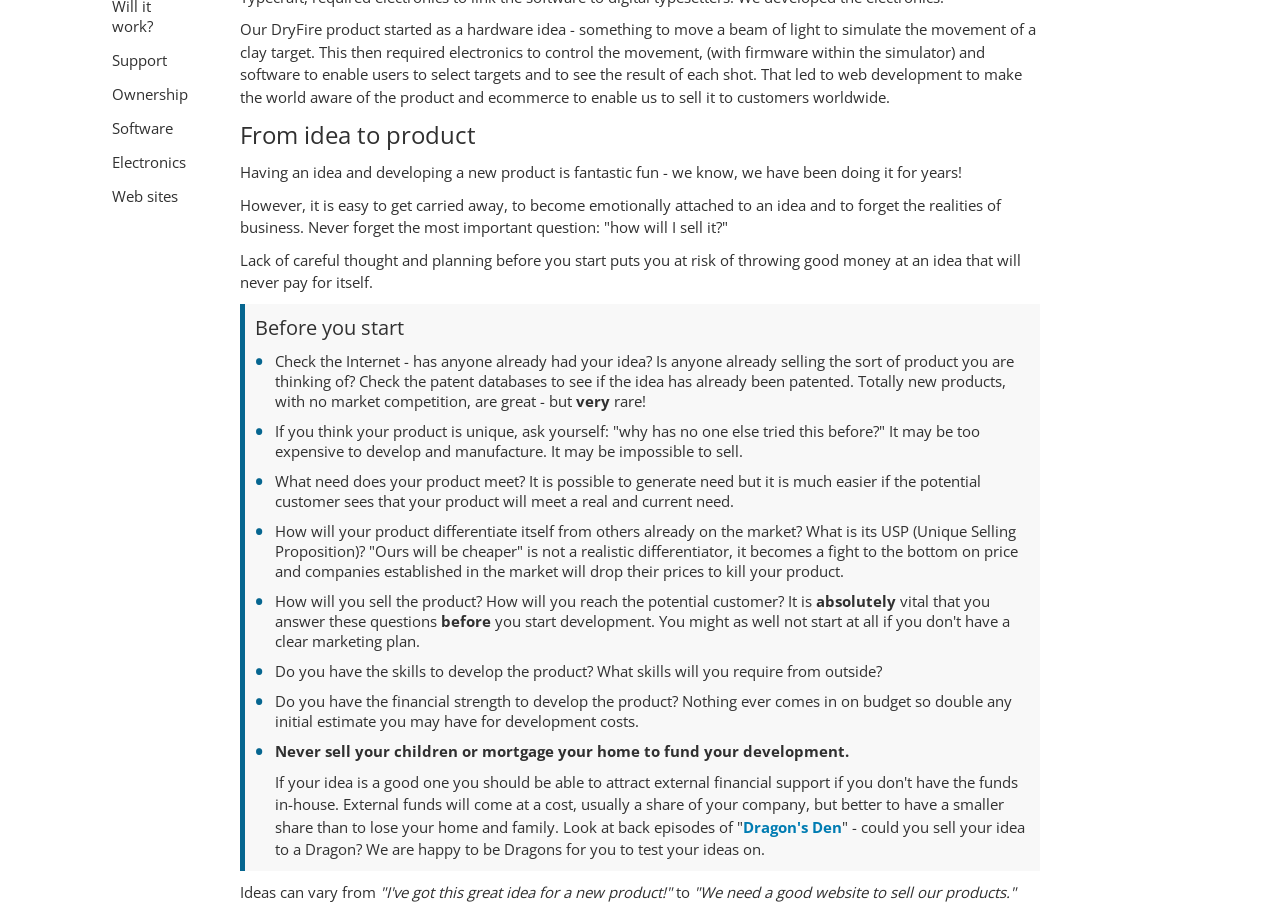Using the description "Dragon's Den", predict the bounding box of the relevant HTML element.

[0.58, 0.895, 0.658, 0.917]